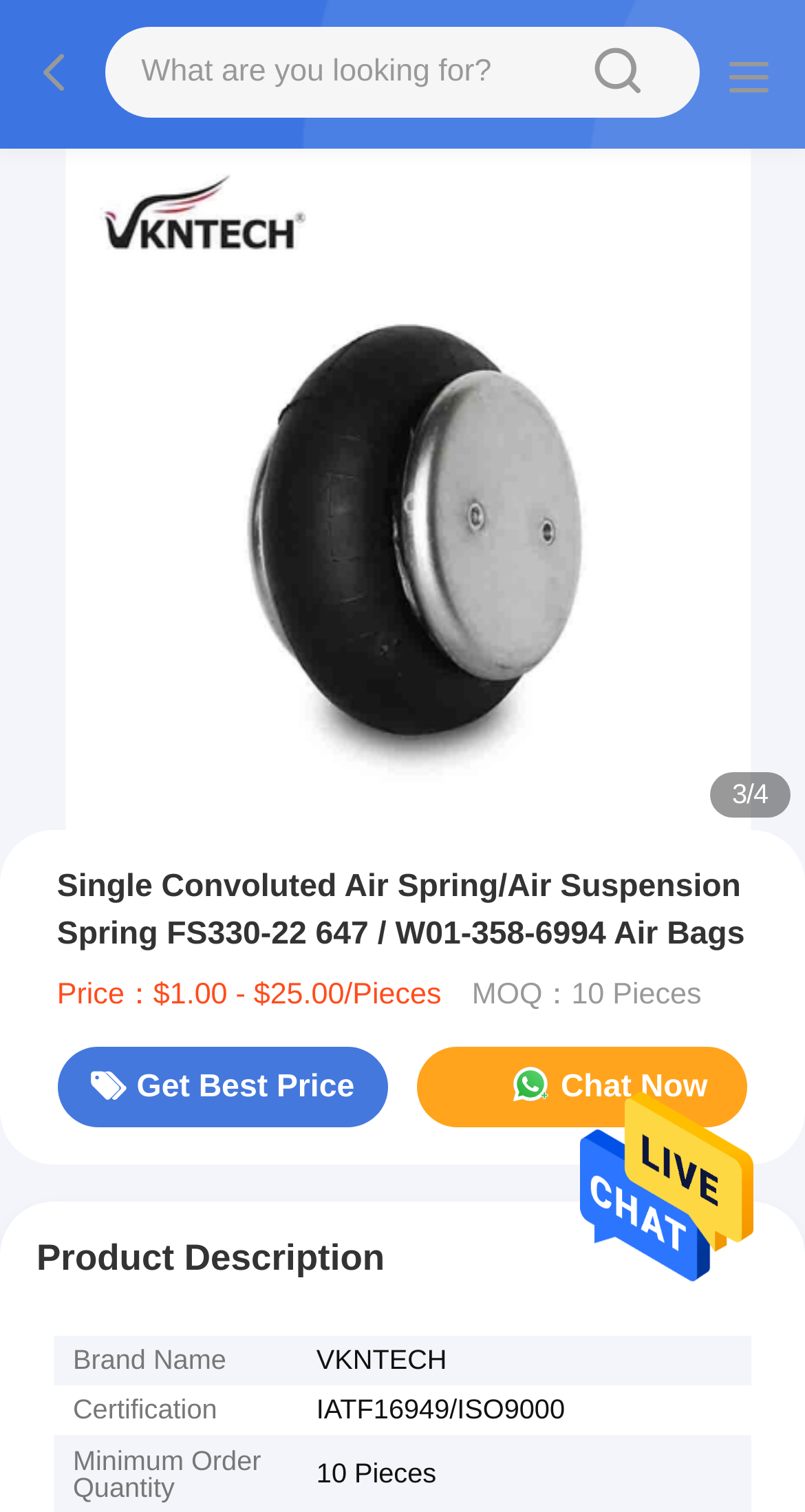What is the product description section title?
Analyze the screenshot and provide a detailed answer to the question.

I found the product description section title by looking at the StaticText element with the text 'Product Description' which is located at [0.045, 0.818, 0.478, 0.846] on the webpage.